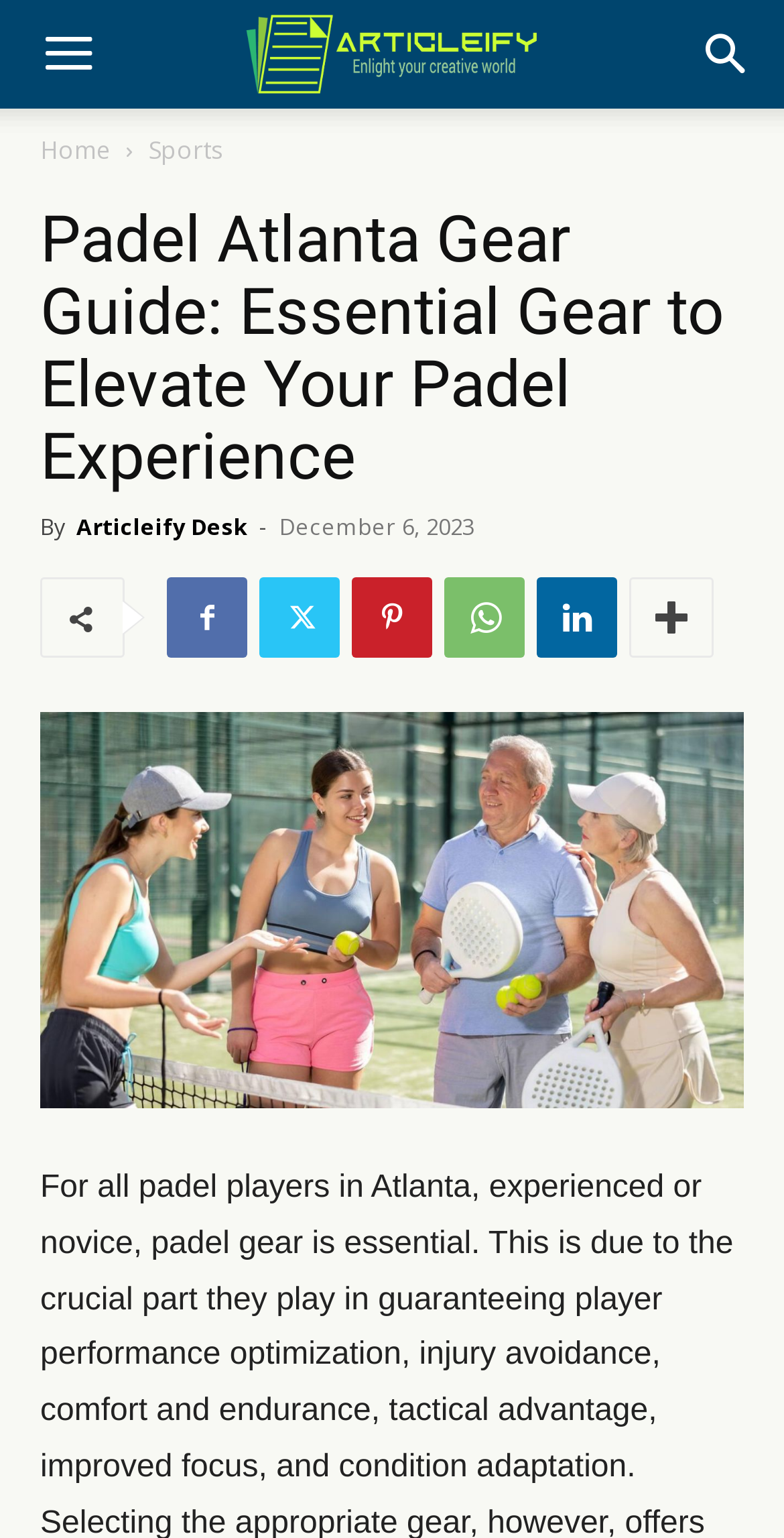Locate the bounding box coordinates of the clickable element to fulfill the following instruction: "Go to the home page". Provide the coordinates as four float numbers between 0 and 1 in the format [left, top, right, bottom].

[0.051, 0.086, 0.141, 0.109]